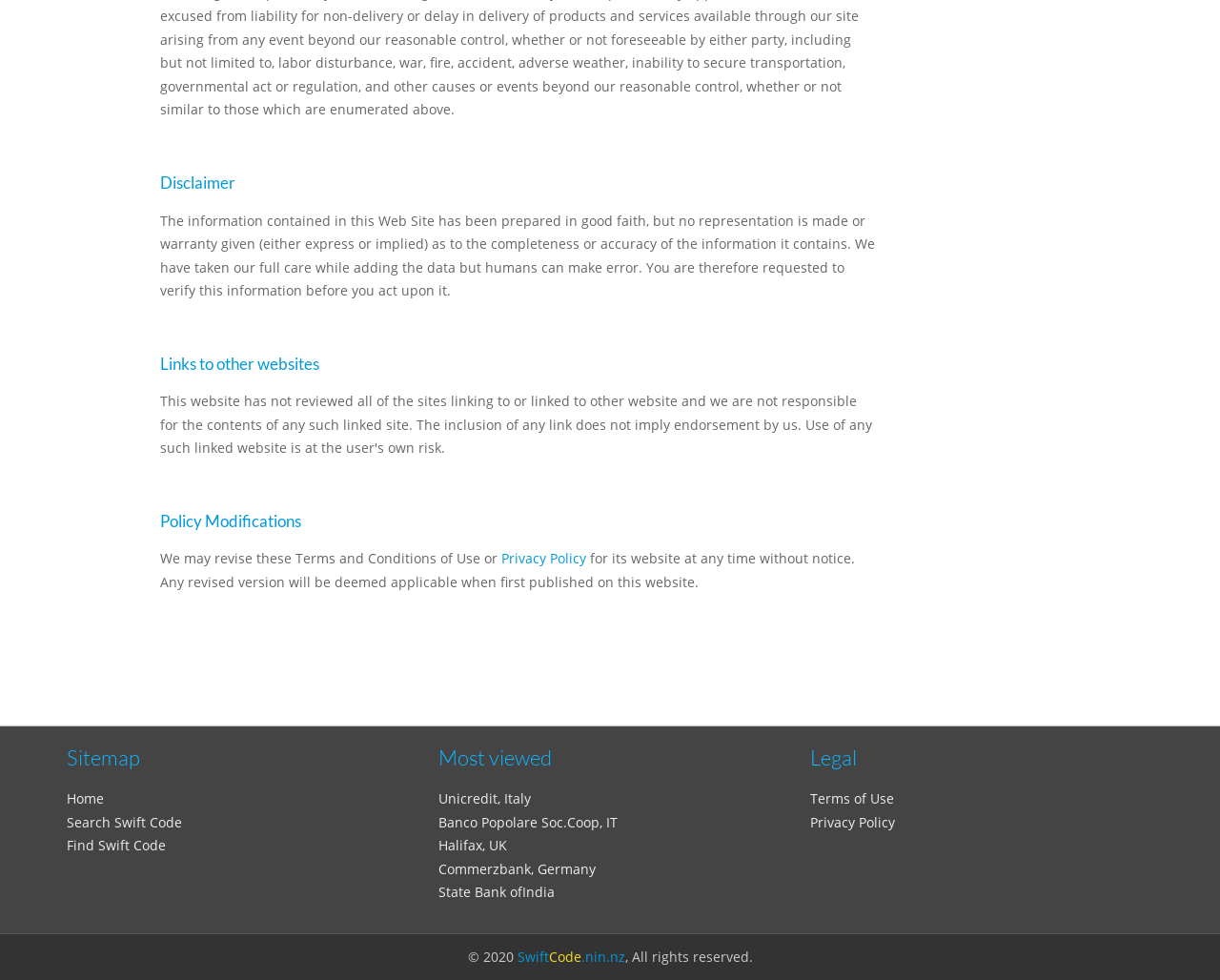What is the purpose of the disclaimer?
Based on the screenshot, provide a one-word or short-phrase response.

To inform users about the accuracy of the information